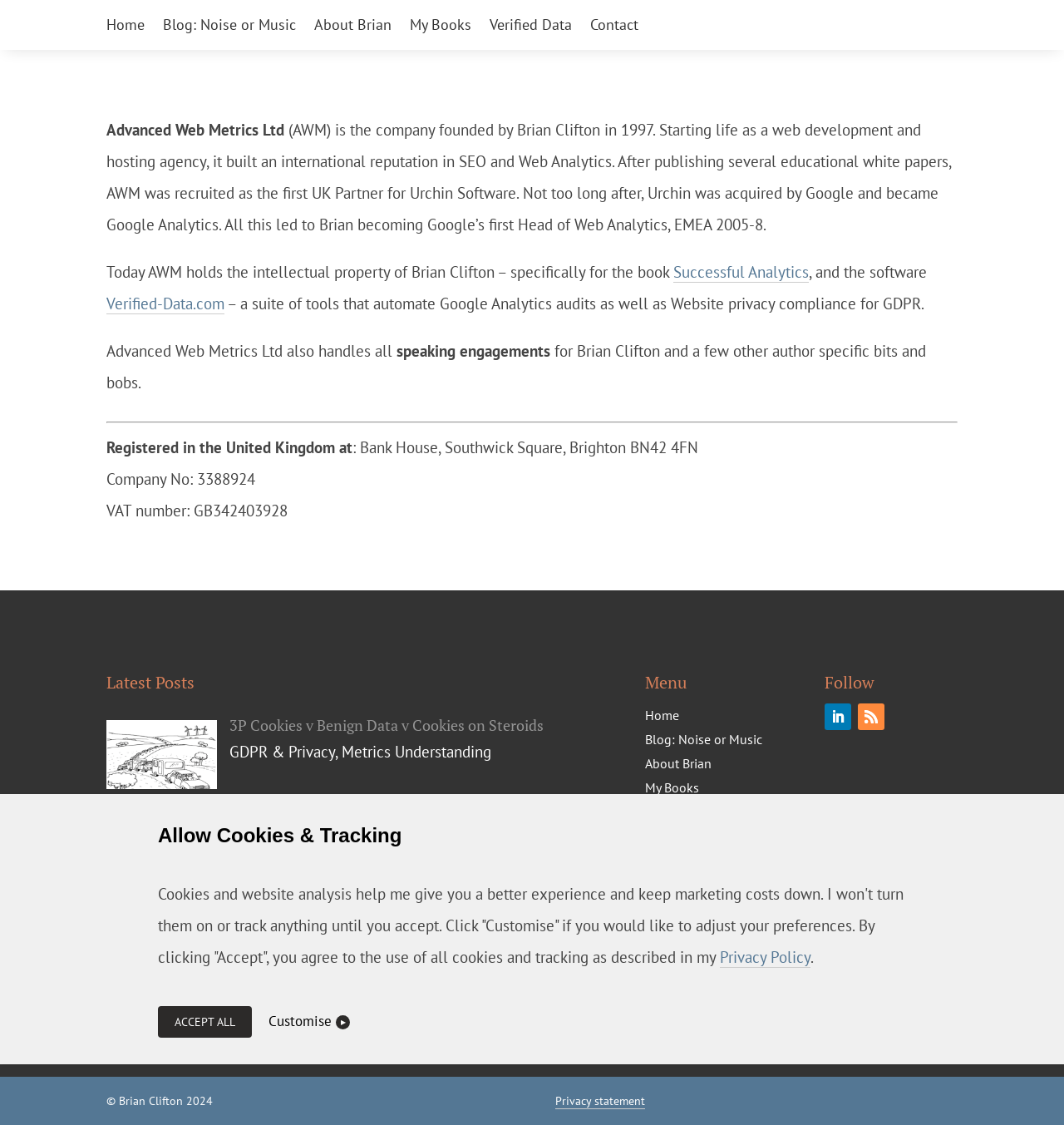Give a detailed account of the webpage's layout and content.

The webpage is about Advanced Web Metrics Ltd (AWM), a company founded by Brian Clifton in 1997. At the top of the page, there is a dialog box with a heading "Allow Cookies & Tracking" and a paragraph of text explaining the use of cookies and tracking on the website. Below this, there are two buttons, "ACCEPT ALL" and "Customise ▶".

The main content of the page is divided into several sections. The first section has a heading "Advanced Web Metrics Ltd" and provides a brief overview of the company's history and services. There is also a link to a book titled "Successful Analytics" and a software tool called "Verified-Data.com".

The next section has a heading "Latest Posts" and features three articles with images and links to read more. Each article has a heading and a brief summary, and they are categorized under topics such as "GDPR & Privacy", "Metrics Understanding", and "Piwik Pro".

On the right-hand side of the page, there is a menu with links to different sections of the website, including "Home", "Blog: Noise or Music", "About Brian", "My Books", "Verified Data", and "Contact". Below the menu, there are social media links and a copyright notice.

At the very bottom of the page, there is a progress bar with a value of 0 out of 73, but it is not clear what this progress bar represents.